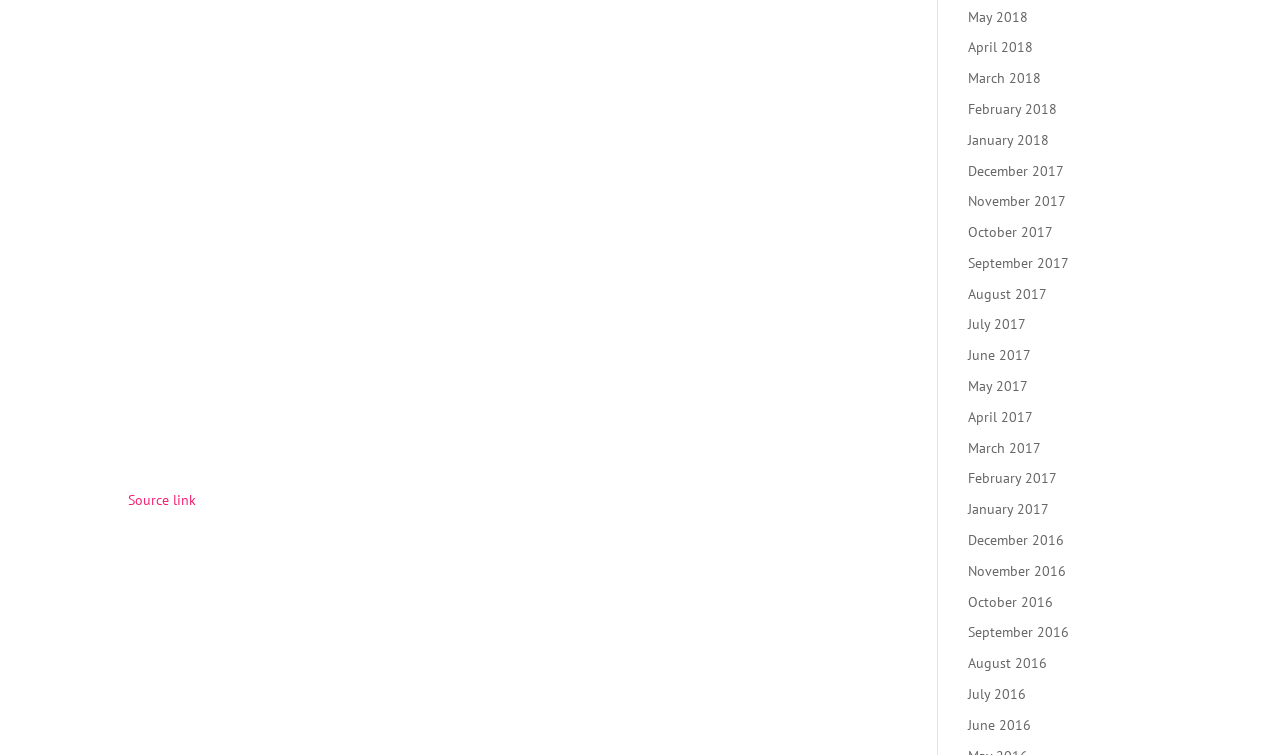Calculate the bounding box coordinates of the UI element given the description: "January 2017".

[0.756, 0.663, 0.82, 0.686]